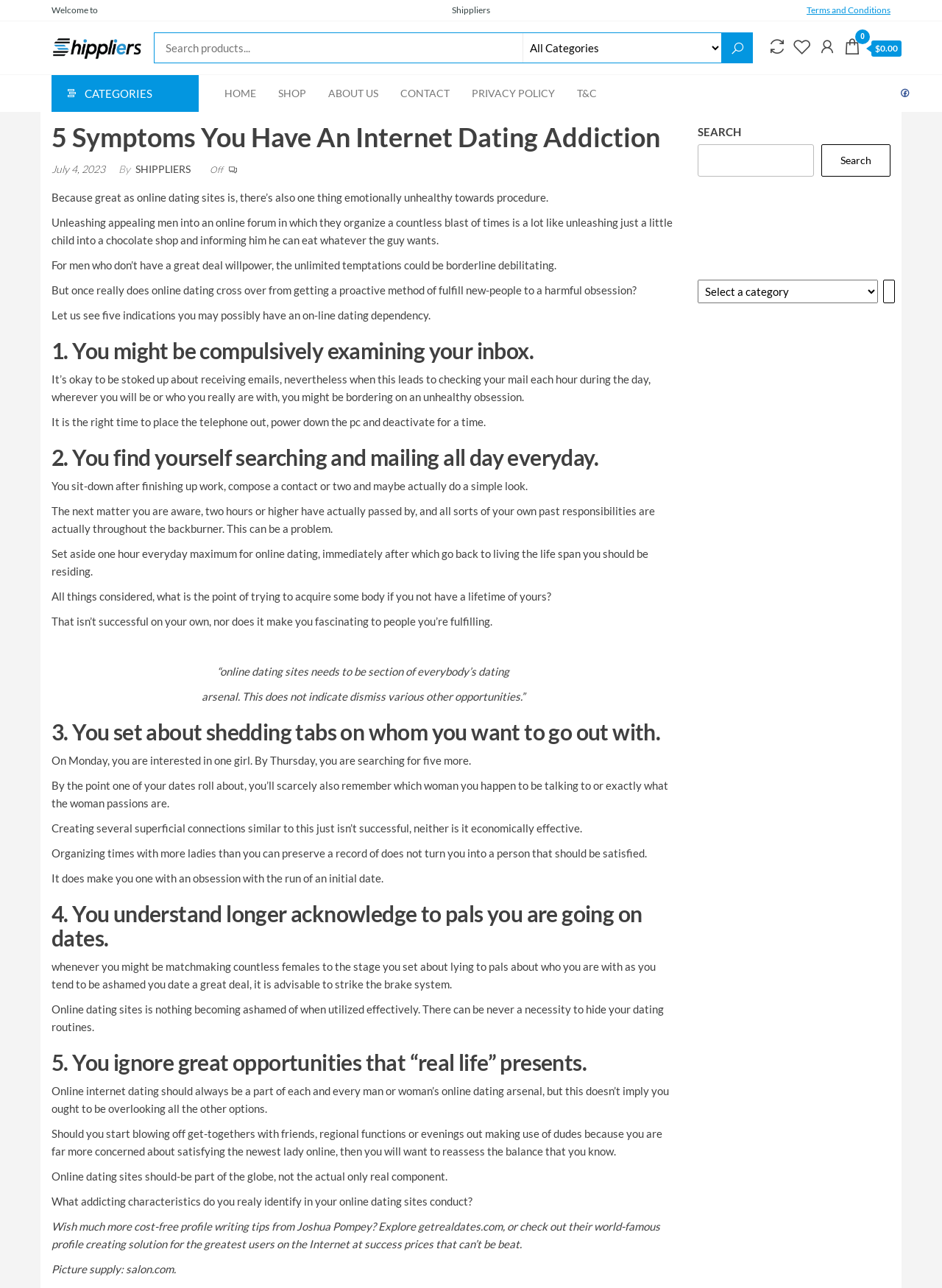How many social media links are present?
Ensure your answer is thorough and detailed.

There is only one social media link present, which is the 'Facebook' link with the icon ''.